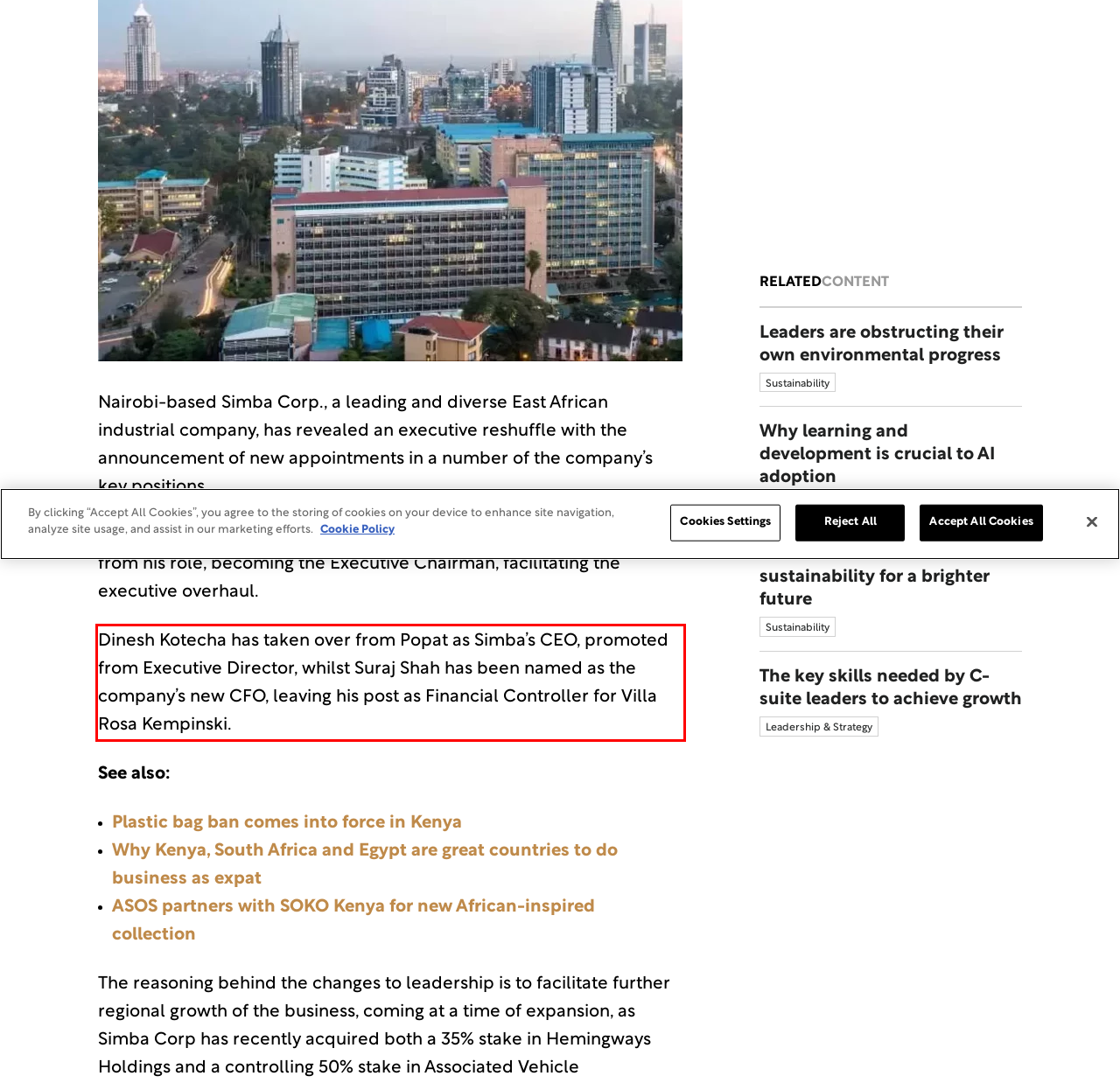Using the provided webpage screenshot, recognize the text content in the area marked by the red bounding box.

Dinesh Kotecha has taken over from Popat as Simba’s CEO, promoted from Executive Director, whilst Suraj Shah has been named as the company’s new CFO, leaving his post as Financial Controller for Villa Rosa Kempinski.